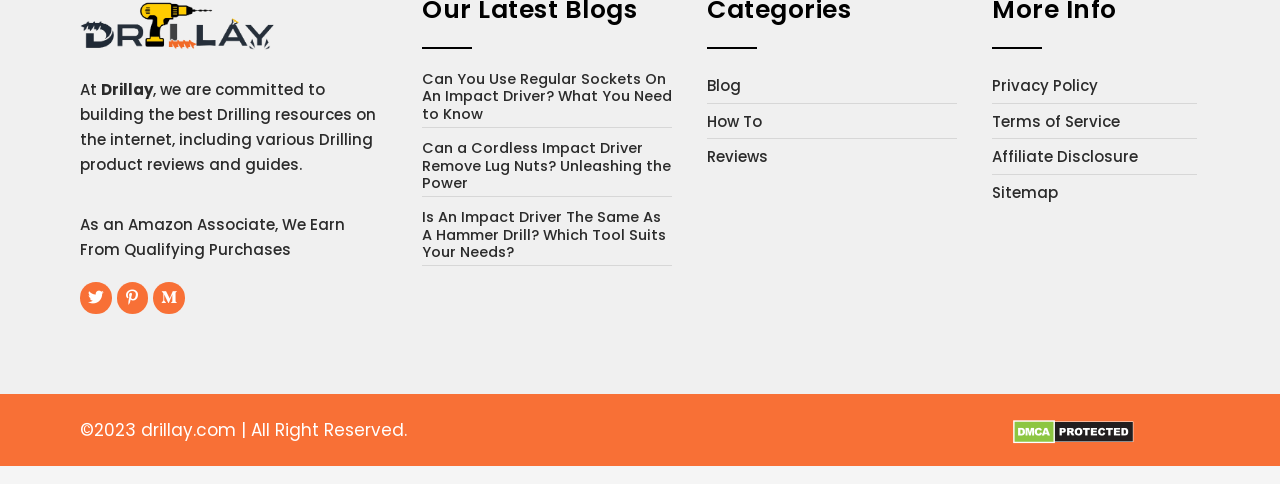Refer to the image and provide an in-depth answer to the question:
What is the copyright year of the website?

The copyright year of the website can be found at the bottom of the webpage, where it says '©2023 drillay.com | All Right Reserved'.